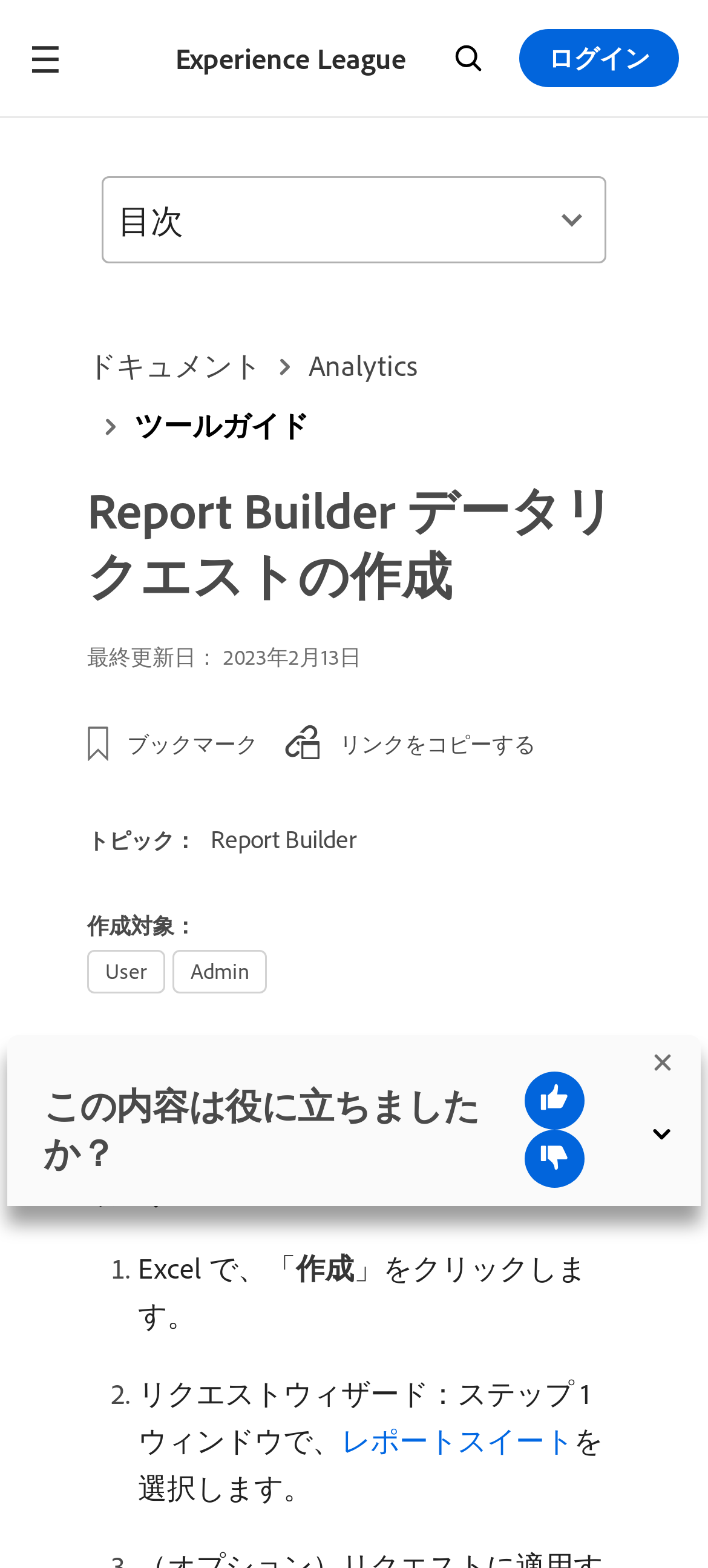Please specify the bounding box coordinates of the clickable region to carry out the following instruction: "Go to the Analytics page". The coordinates should be four float numbers between 0 and 1, in the format [left, top, right, bottom].

[0.369, 0.214, 0.59, 0.253]